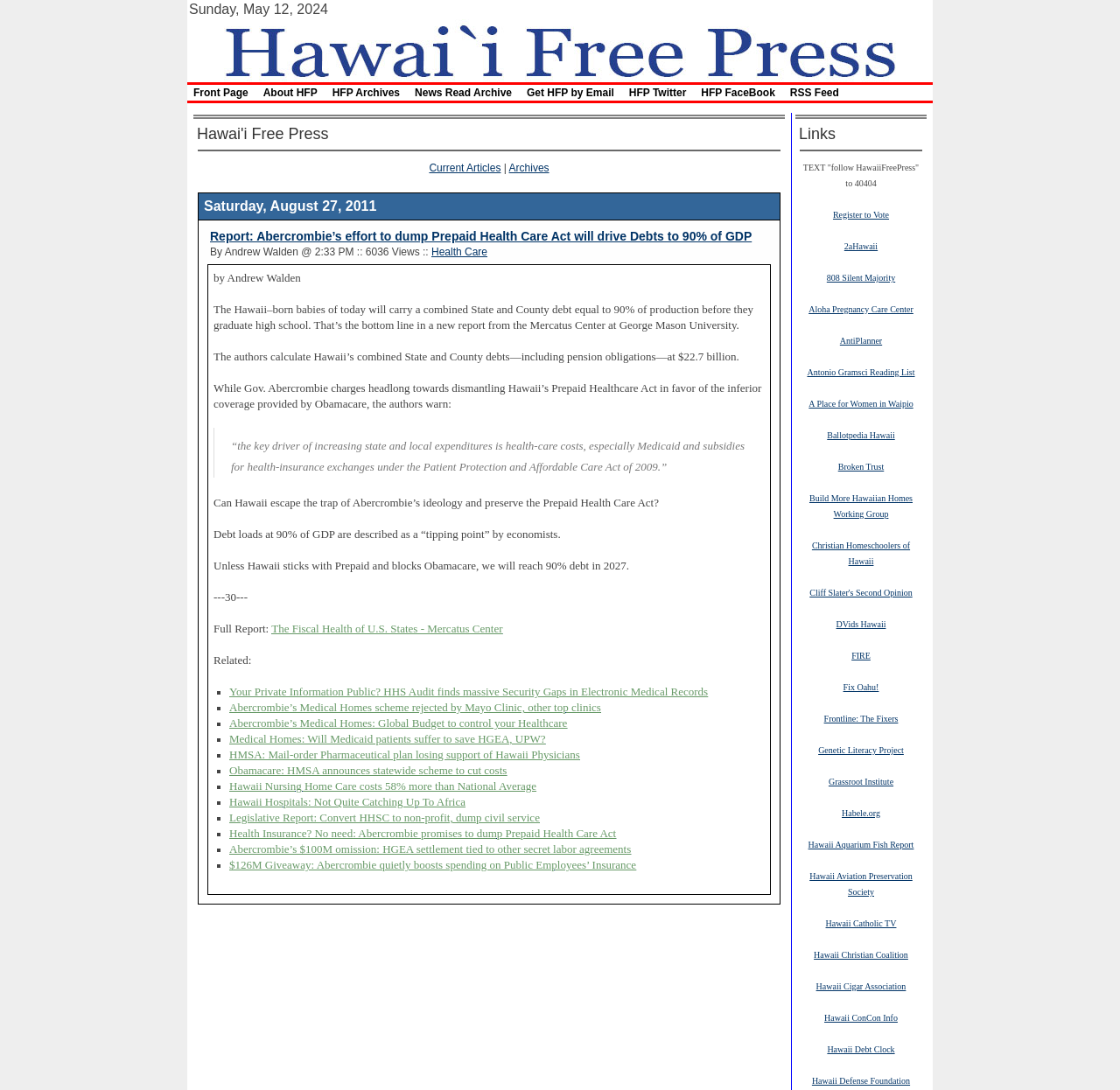Please identify the bounding box coordinates of the area that needs to be clicked to fulfill the following instruction: "Read the article 'Report: Abercrombie’s effort to dump Prepaid Health Care Act will drive Debts to 90% of GDP'."

[0.177, 0.202, 0.696, 0.829]